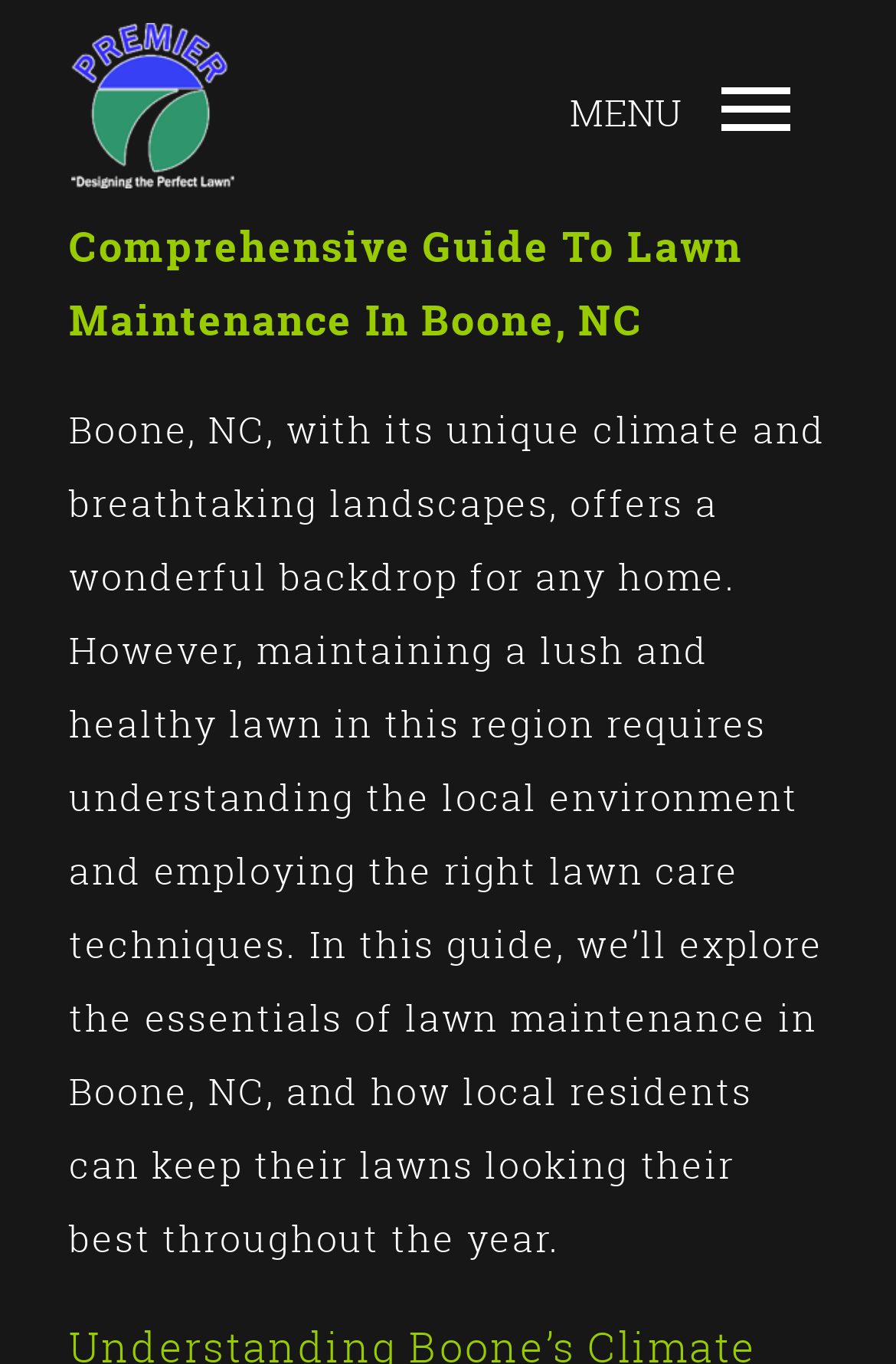Using the element description: "alt="Premier Landscape Management"", determine the bounding box coordinates for the specified UI element. The coordinates should be four float numbers between 0 and 1, [left, top, right, bottom].

[0.079, 0.063, 0.261, 0.091]